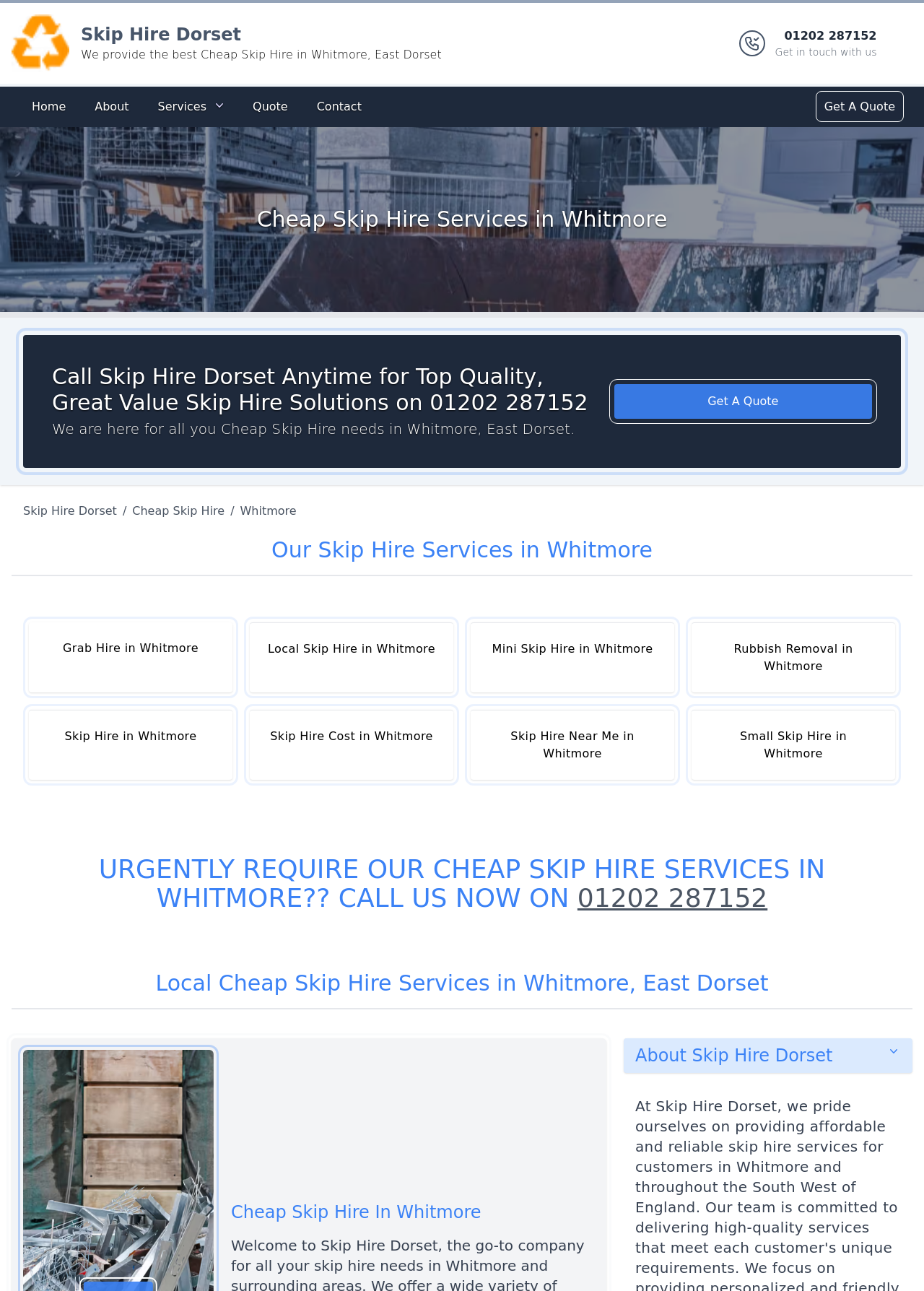What is the purpose of the 'Get A Quote' button?
Based on the image, give a concise answer in the form of a single word or short phrase.

To get a quote for skip hire services